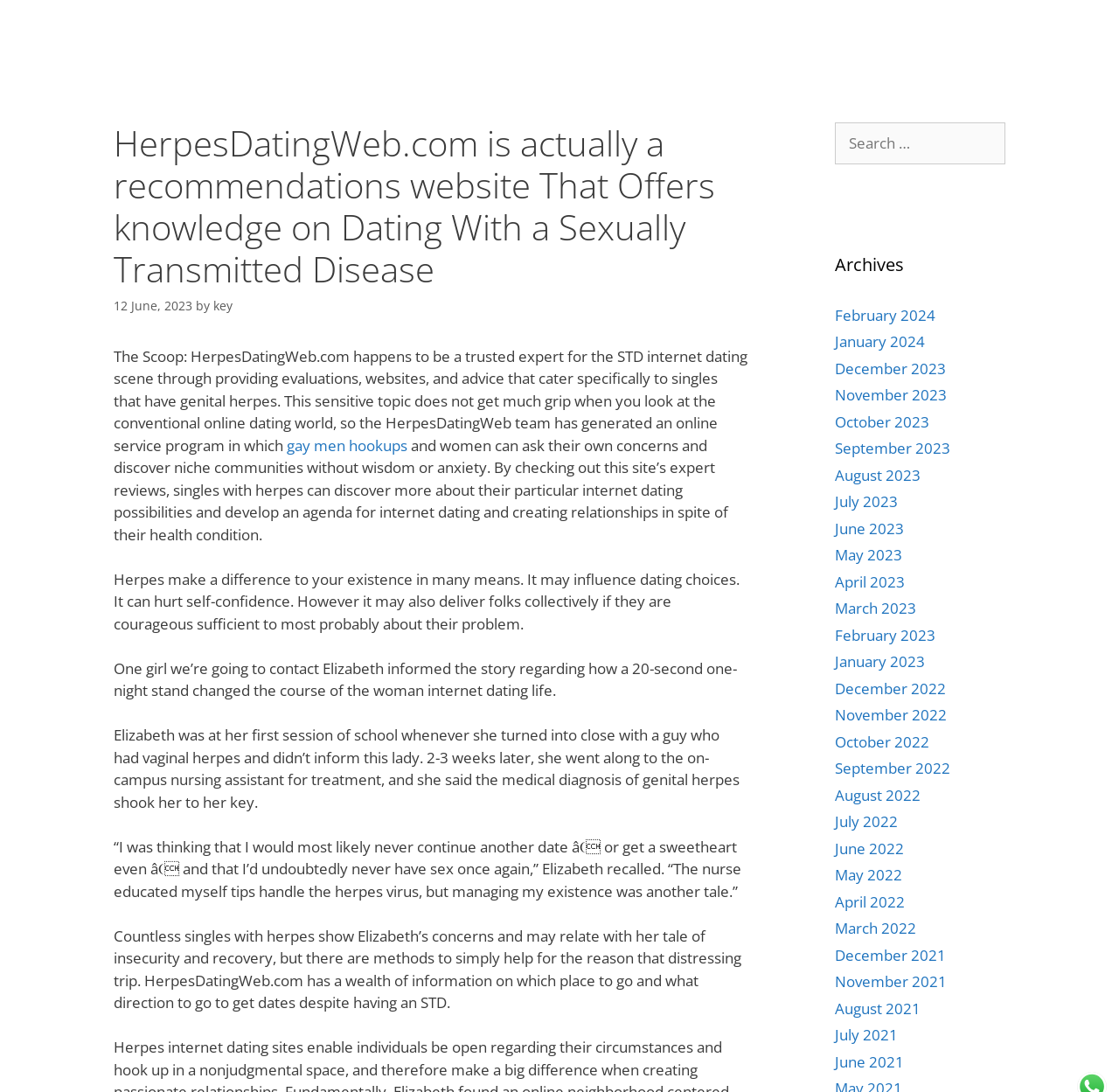What is the purpose of HerpesDatingWeb.com?
Refer to the image and provide a concise answer in one word or phrase.

Dating with STD